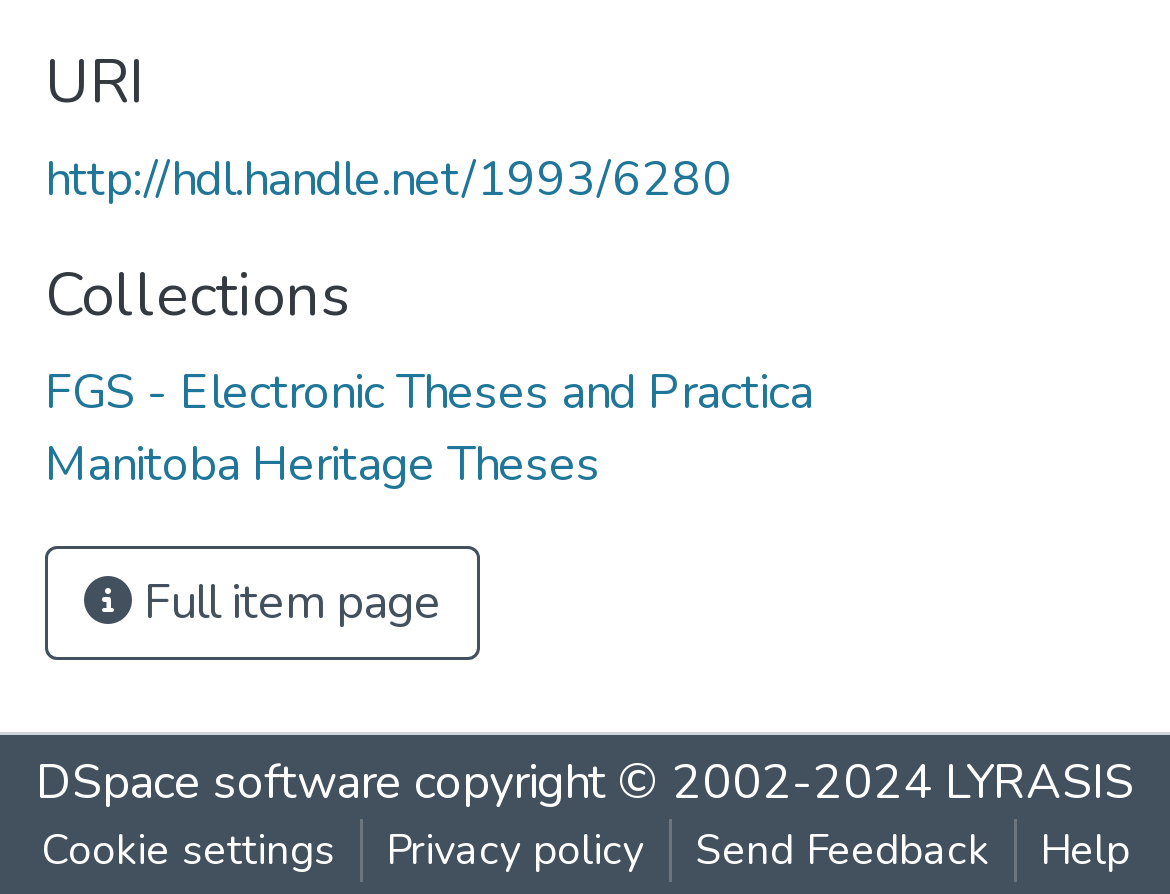Could you provide the bounding box coordinates for the portion of the screen to click to complete this instruction: "Send feedback"?

[0.573, 0.916, 0.865, 0.987]